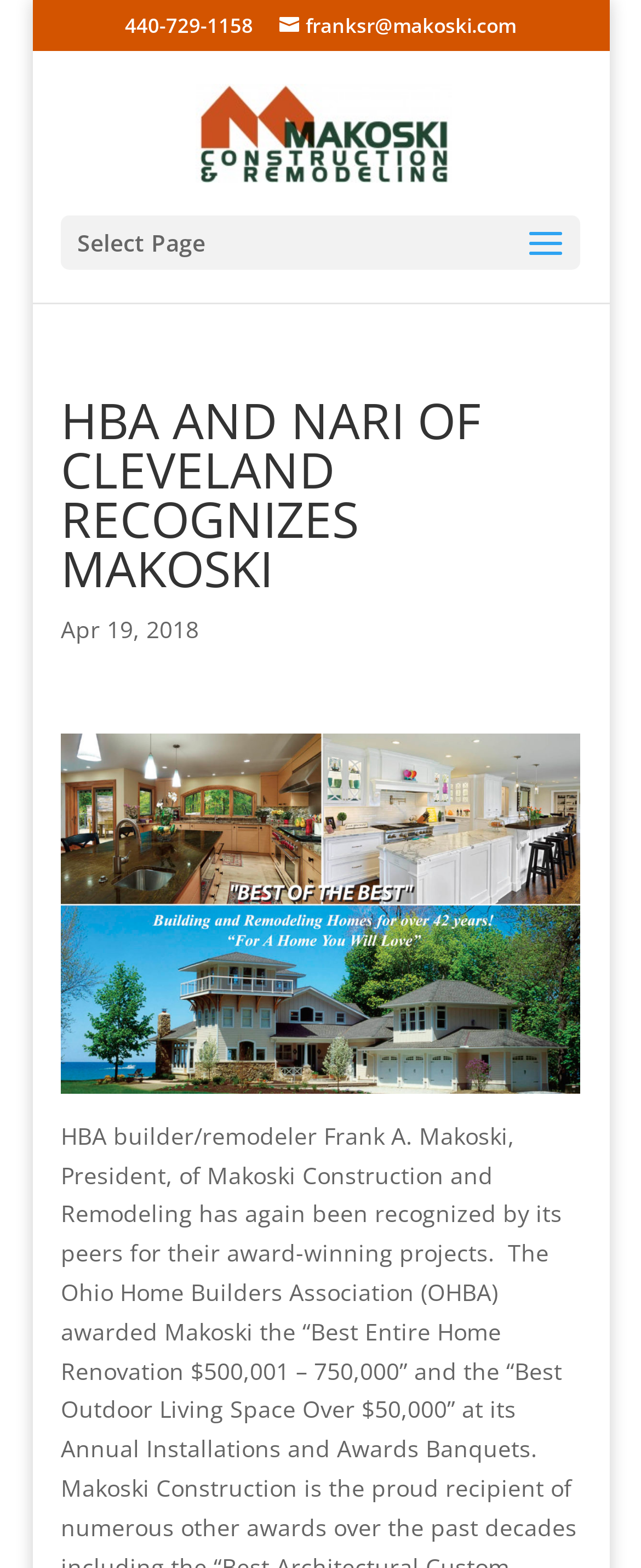Answer the question below with a single word or a brief phrase: 
What is the email address on the webpage?

franksr@makoski.com